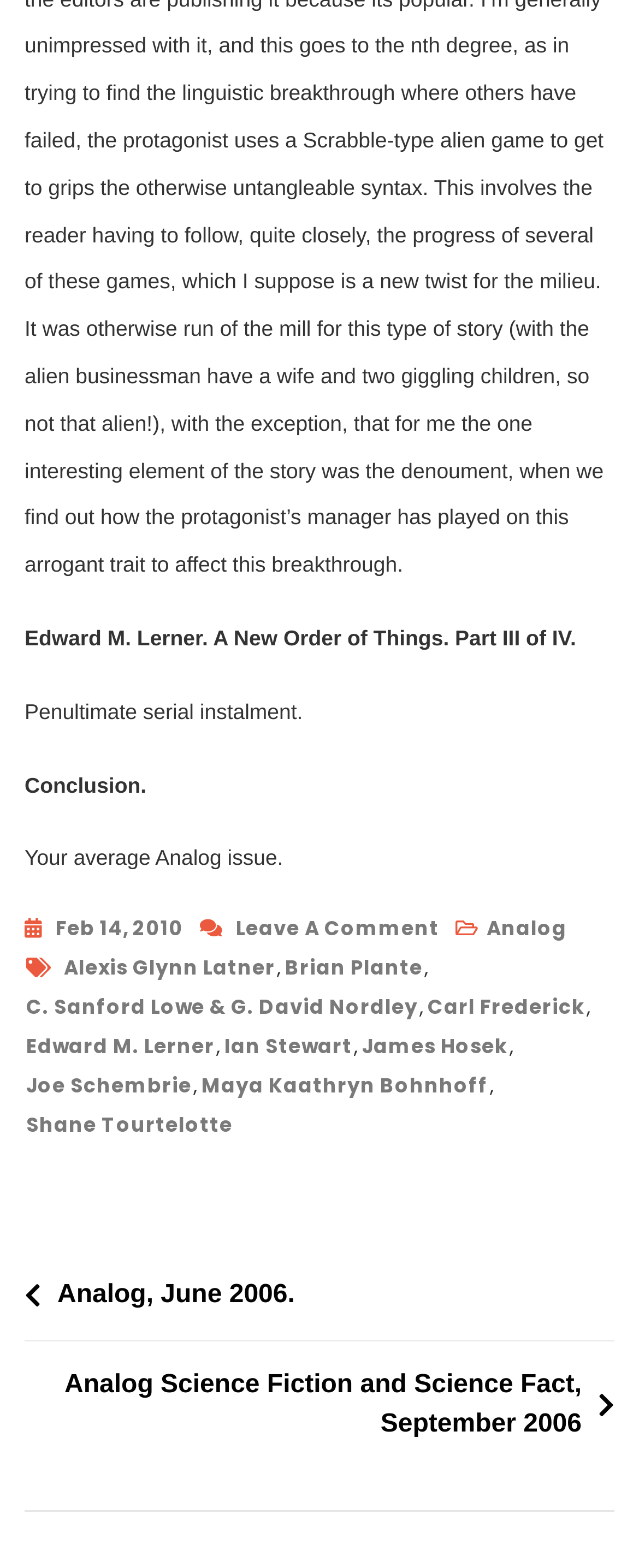What is the title of the article?
Observe the image and answer the question with a one-word or short phrase response.

A New Order of Things. Part III of IV.